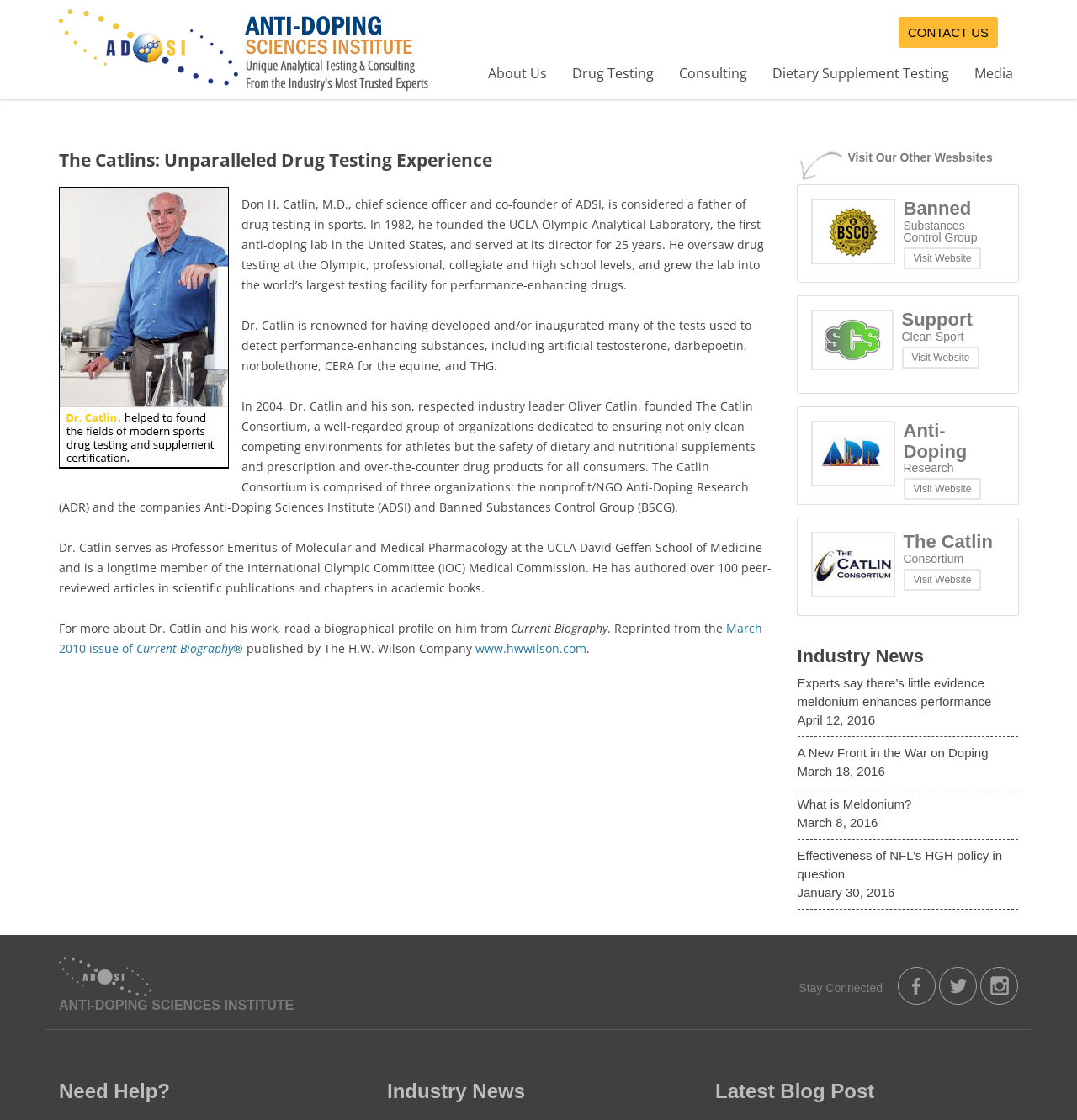Determine the bounding box coordinates for the area that should be clicked to carry out the following instruction: "Visit the Banned Substances Control Group website".

[0.839, 0.221, 0.911, 0.24]